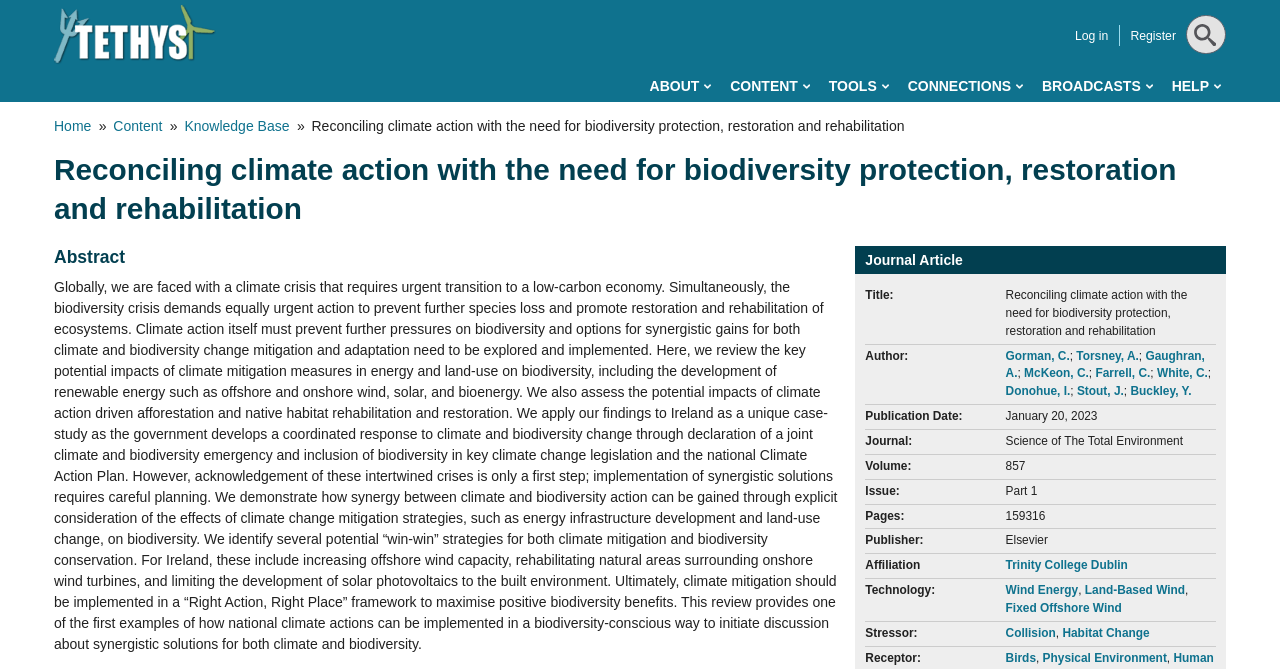Determine the bounding box coordinates of the target area to click to execute the following instruction: "Click the 'Press' link."

None